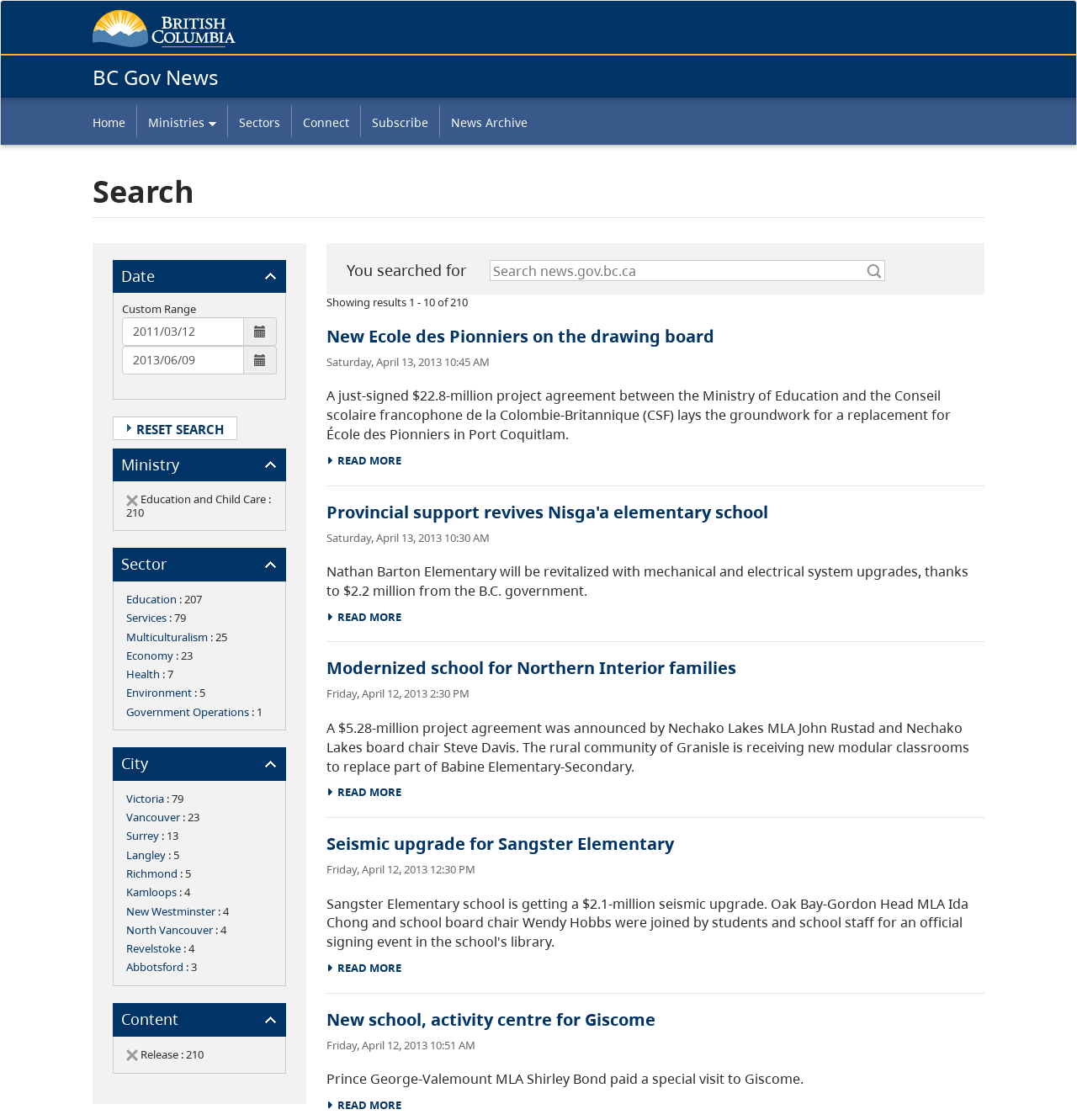Generate the main heading text from the webpage.

BC Gov News